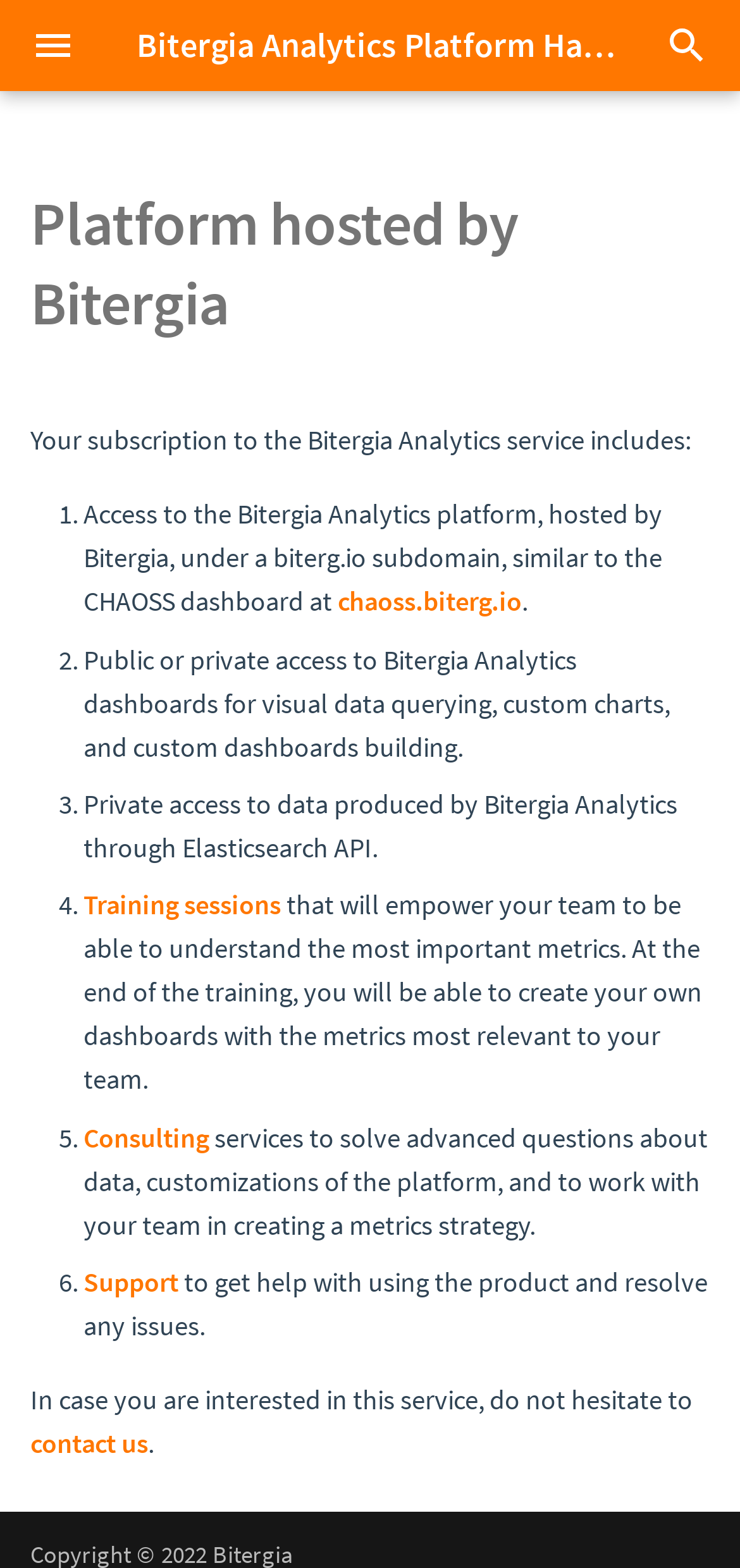How can users get help with using the product?
Answer the question in as much detail as possible.

I found the answer by looking at the article section, which mentions that users can get help with using the product through support services. This suggests that the platform provides support services to assist users with any issues they may have.